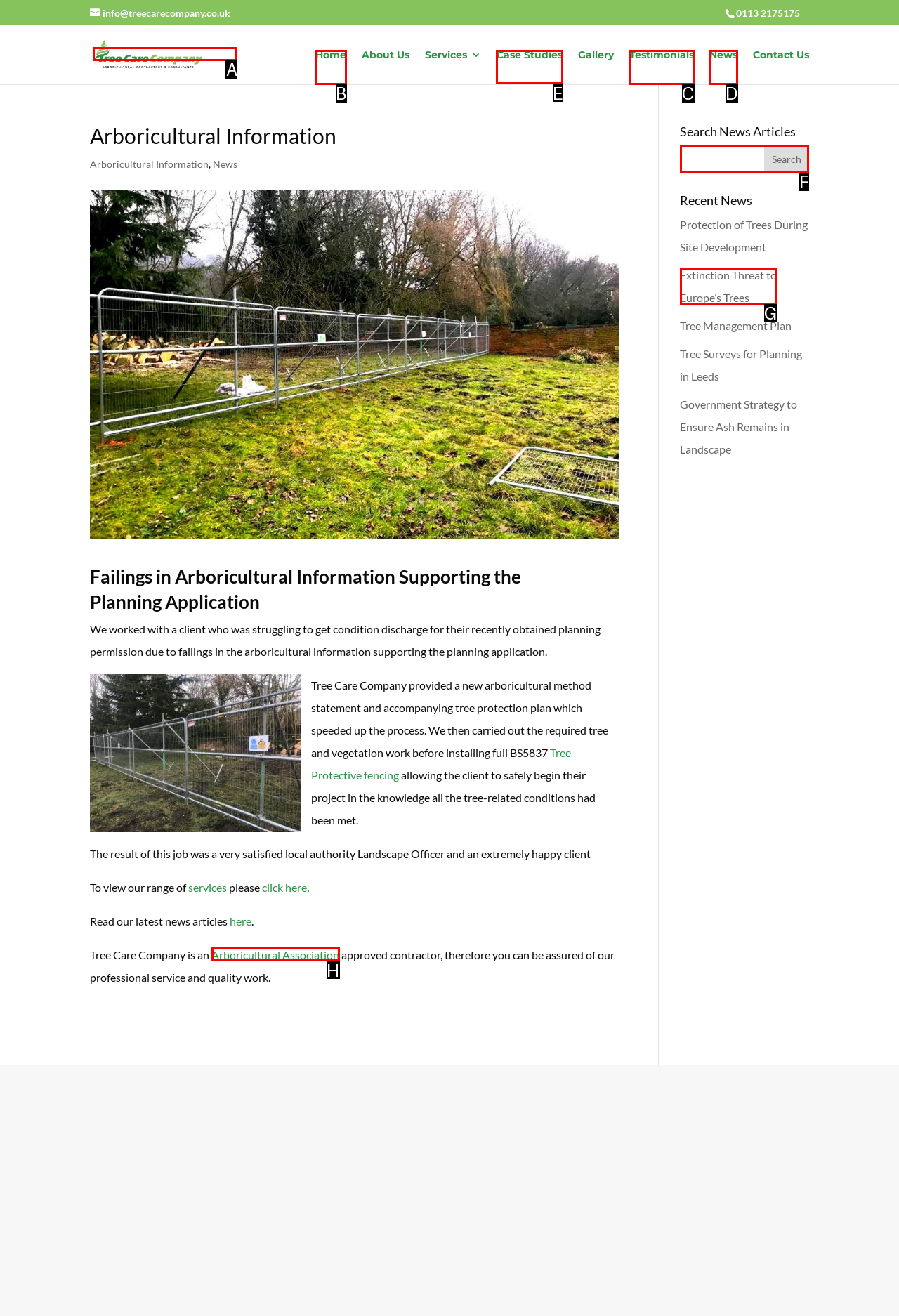Tell me the letter of the correct UI element to click for this instruction: View the 'Case Studies' page. Answer with the letter only.

E